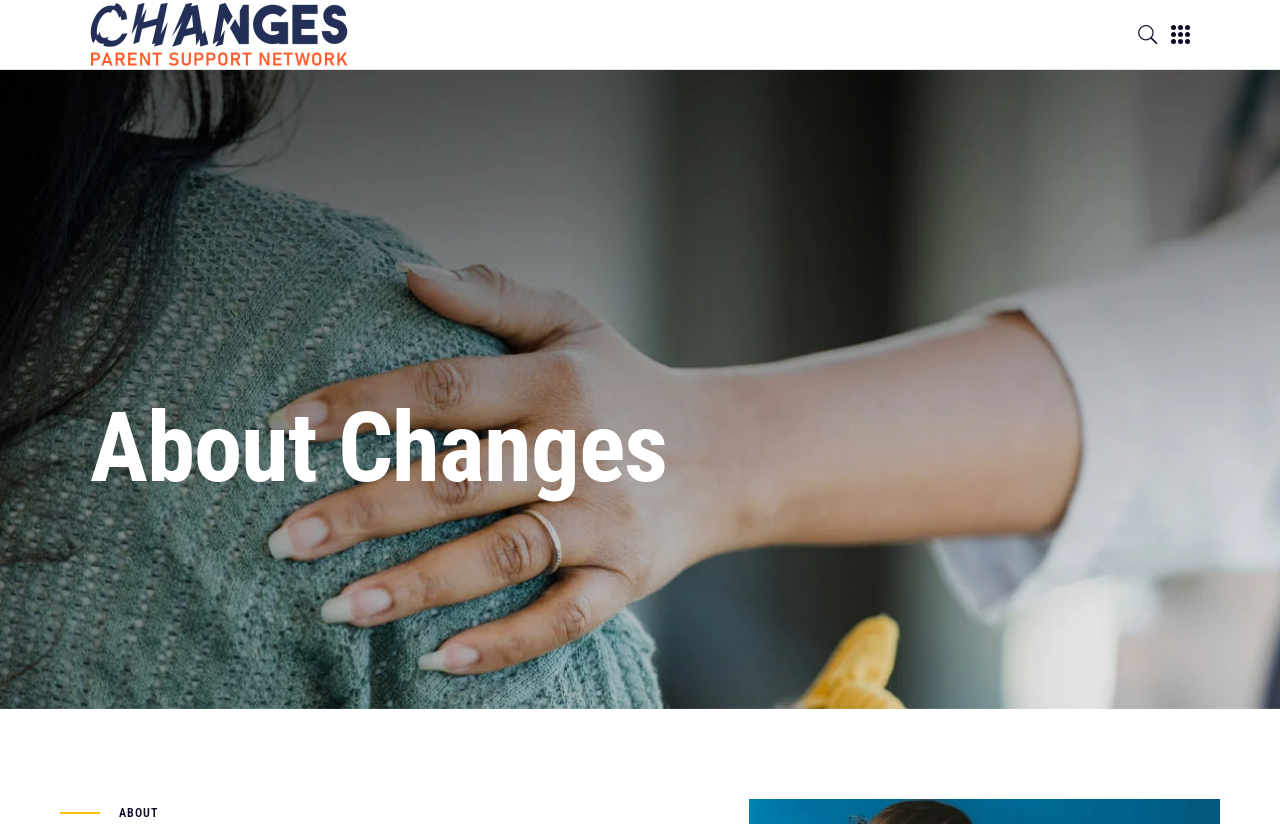Is there a logo on the webpage?
Respond with a short answer, either a single word or a phrase, based on the image.

Yes